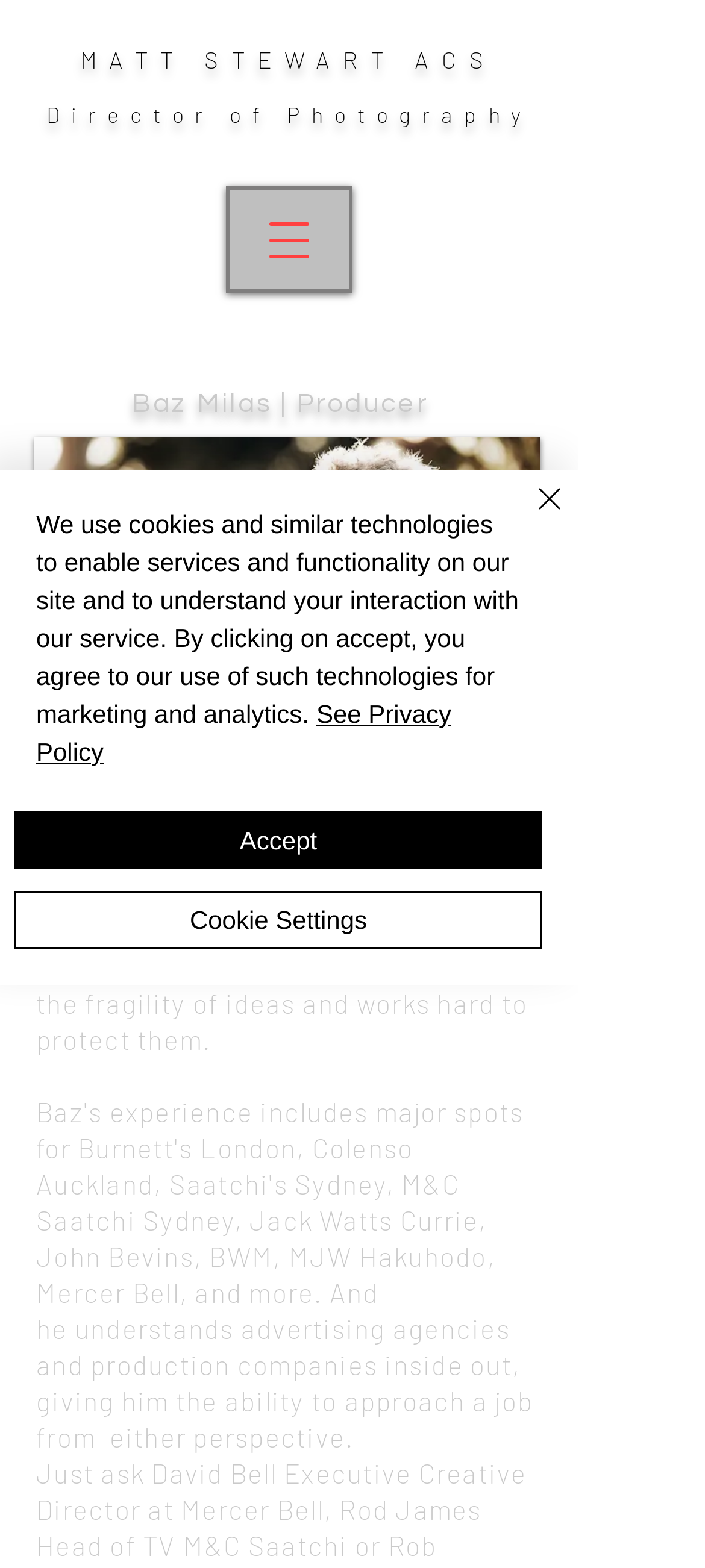Predict the bounding box for the UI component with the following description: "Accept".

[0.021, 0.517, 0.769, 0.554]